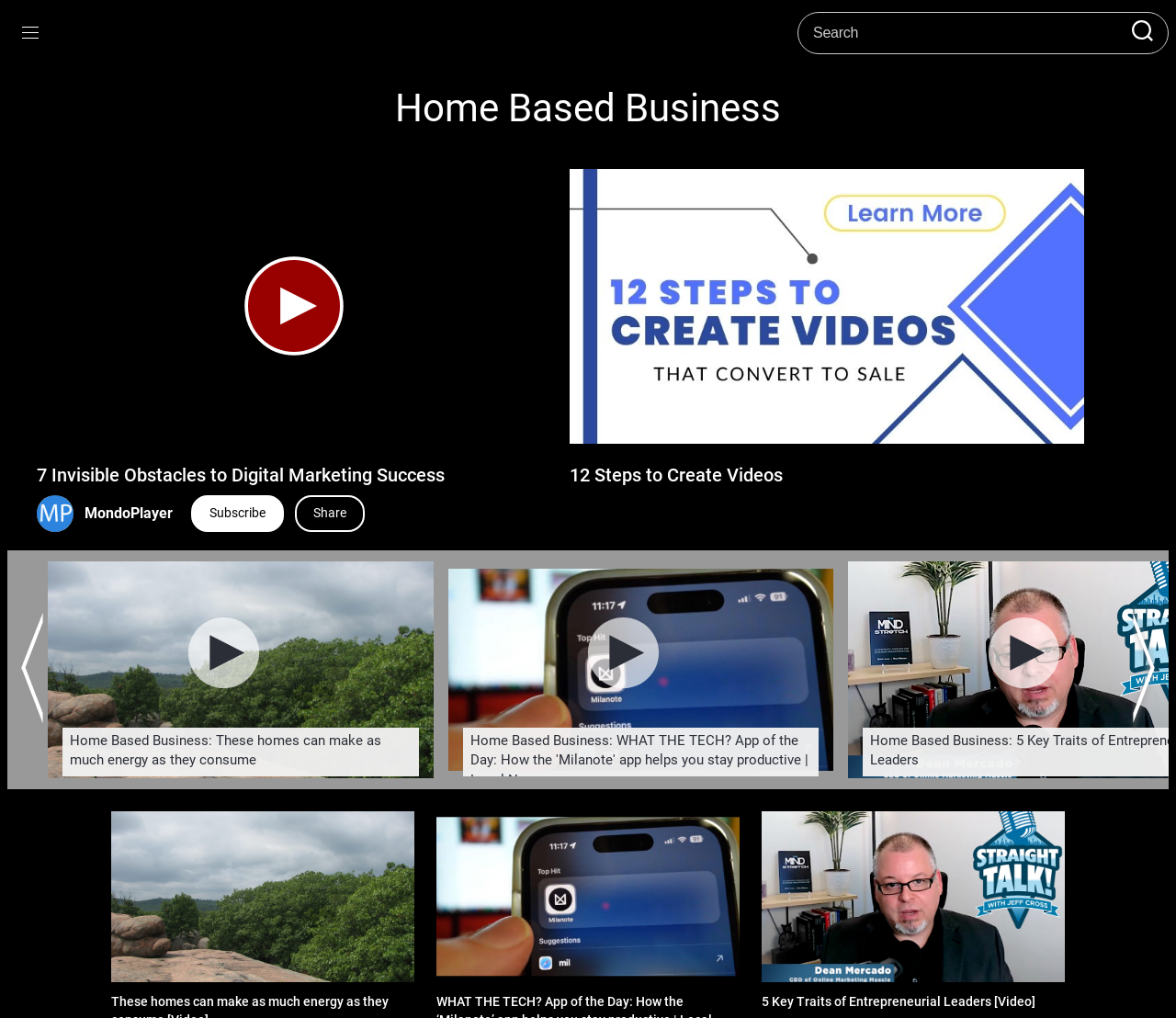Determine the bounding box coordinates of the clickable region to execute the instruction: "Read about Business Plan". The coordinates should be four float numbers between 0 and 1, denoted as [left, top, right, bottom].

None